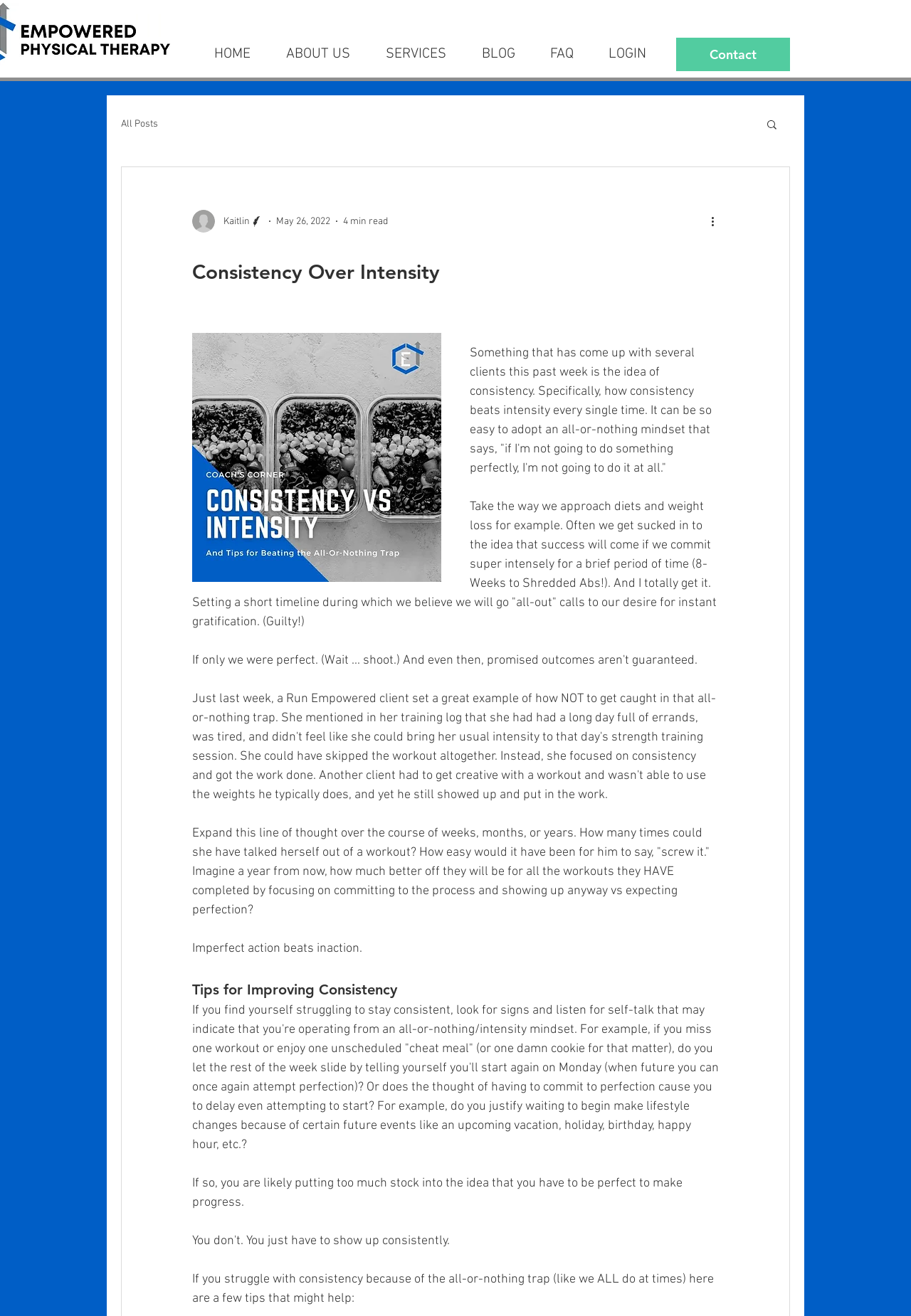Carefully examine the image and provide an in-depth answer to the question: How many minutes does it take to read the blog post?

The reading time of the blog post is mentioned in the generic element with bounding box coordinates [0.377, 0.164, 0.426, 0.173] as '4 min read'.